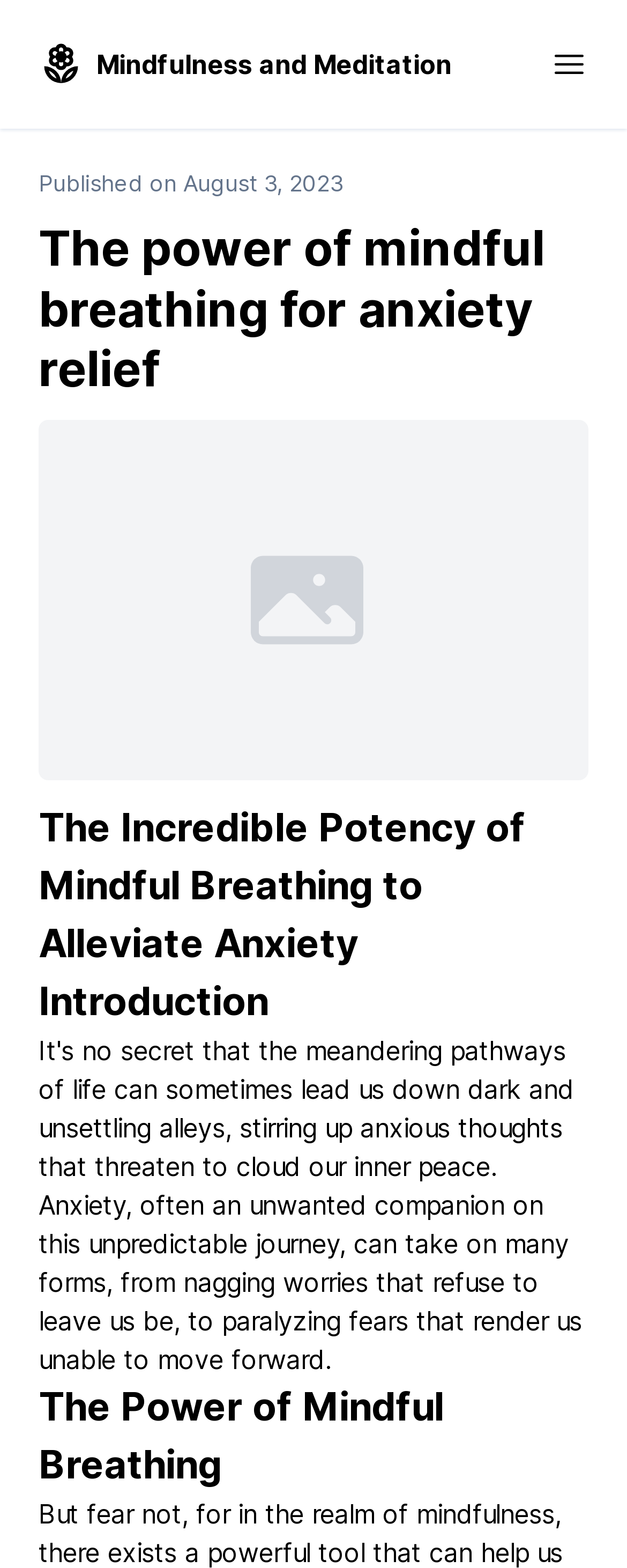Offer a thorough description of the webpage.

The webpage is about the power of mindful breathing for anxiety relief. At the top left, there is a link to "Mindfulness and Meditation" accompanied by a small image. On the top right, there is a button. Below the button, there is a time indicator showing the publication date, "August 3, 2023", preceded by the label "Published on". 

The main content of the webpage is divided into sections, each with a heading. The first heading, "The power of mindful breathing for anxiety relief", is followed by a subheading, "The Incredible Potency of Mindful Breathing to Alleviate Anxiety". Further down, there is another section with the heading "Introduction". The last section has the heading "The Power of Mindful Breathing", which is located at the bottom of the page.